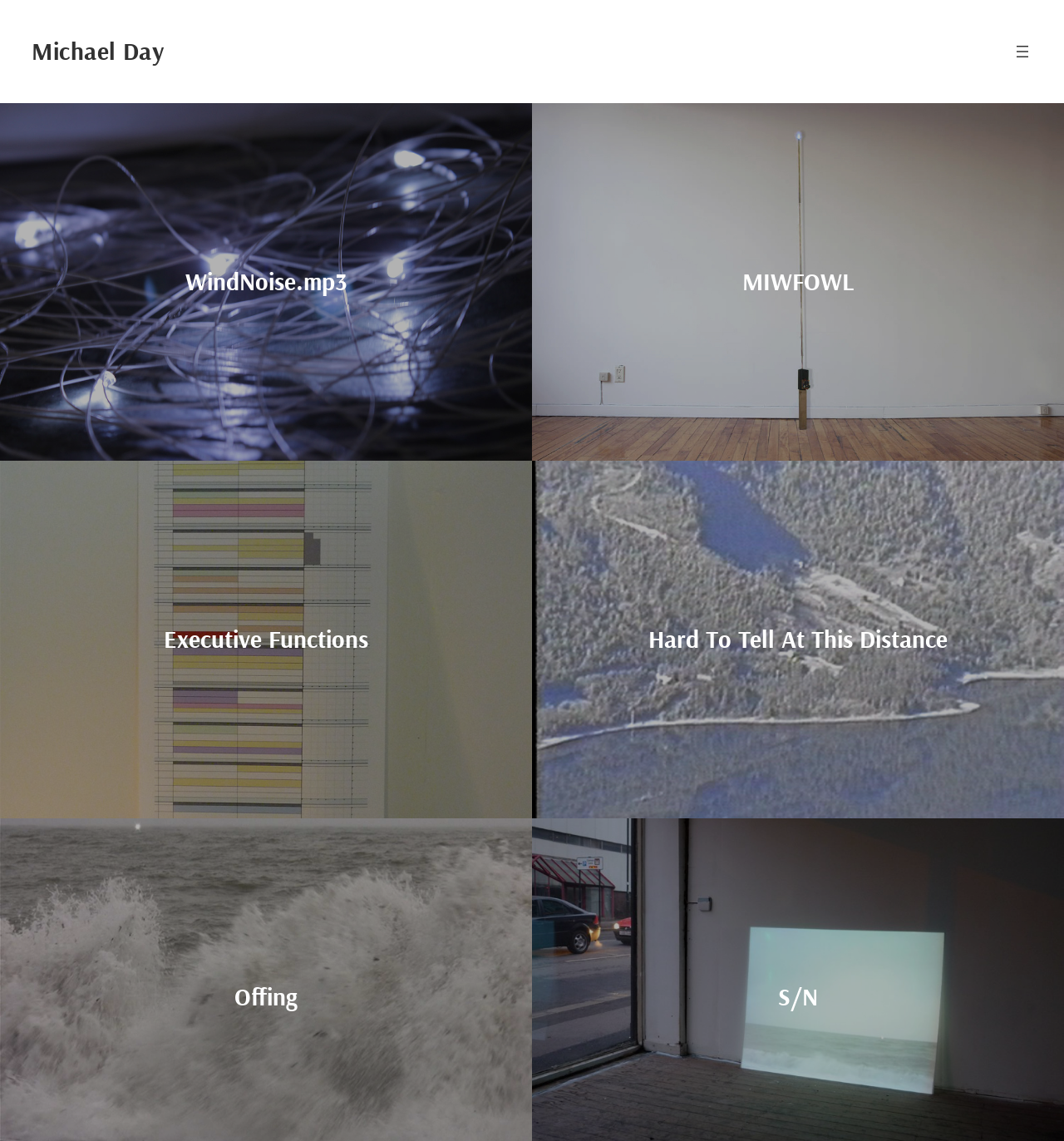Find the bounding box coordinates corresponding to the UI element with the description: "S/N". The coordinates should be formatted as [left, top, right, bottom], with values as floats between 0 and 1.

[0.731, 0.861, 0.769, 0.887]